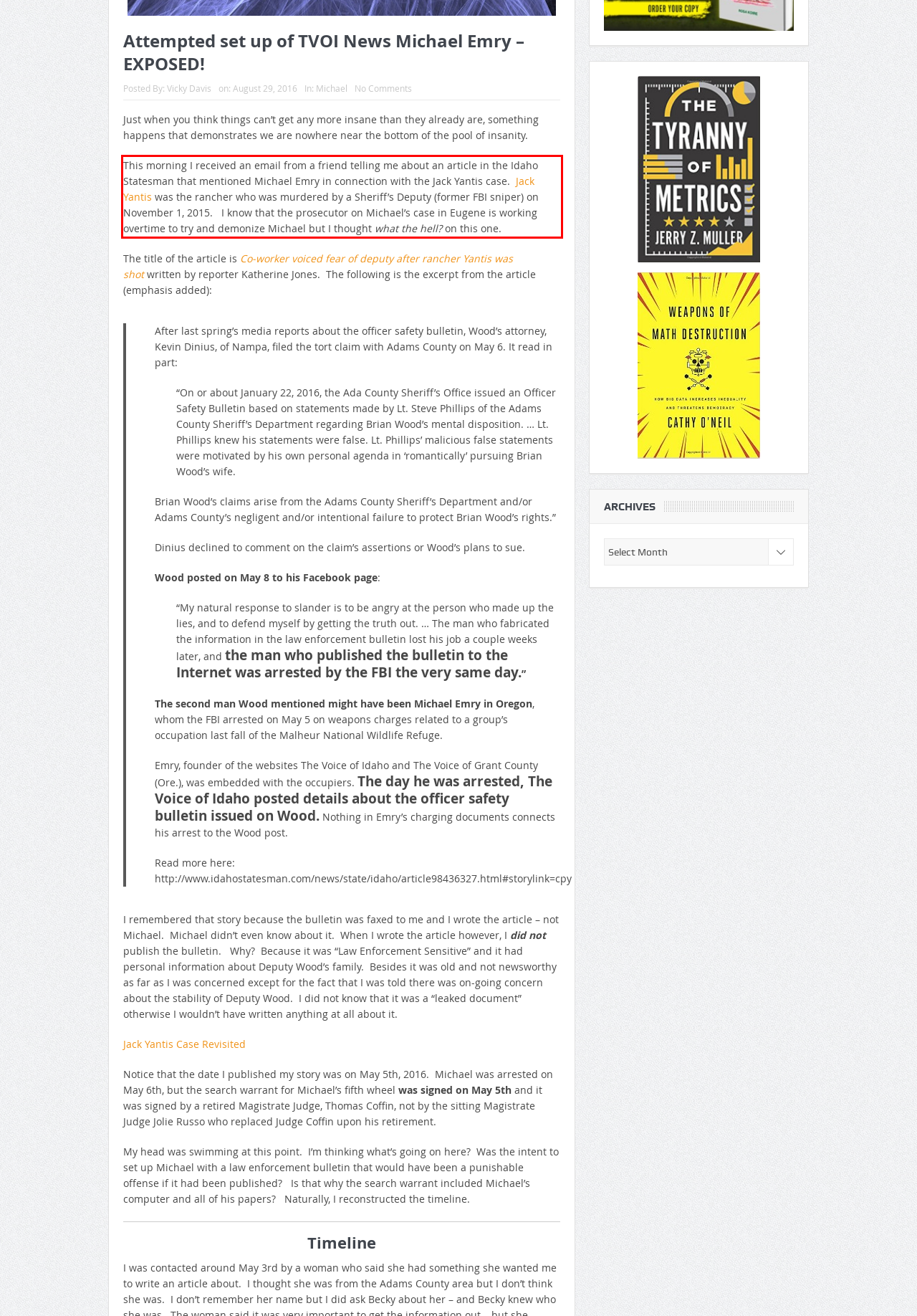Using the provided webpage screenshot, identify and read the text within the red rectangle bounding box.

This morning I received an email from a friend telling me about an article in the Idaho Statesman that mentioned Michael Emry in connection with the Jack Yantis case. Jack Yantis was the rancher who was murdered by a Sheriff’s Deputy (former FBI sniper) on November 1, 2015. I know that the prosecutor on Michael’s case in Eugene is working overtime to try and demonize Michael but I thought what the hell? on this one.